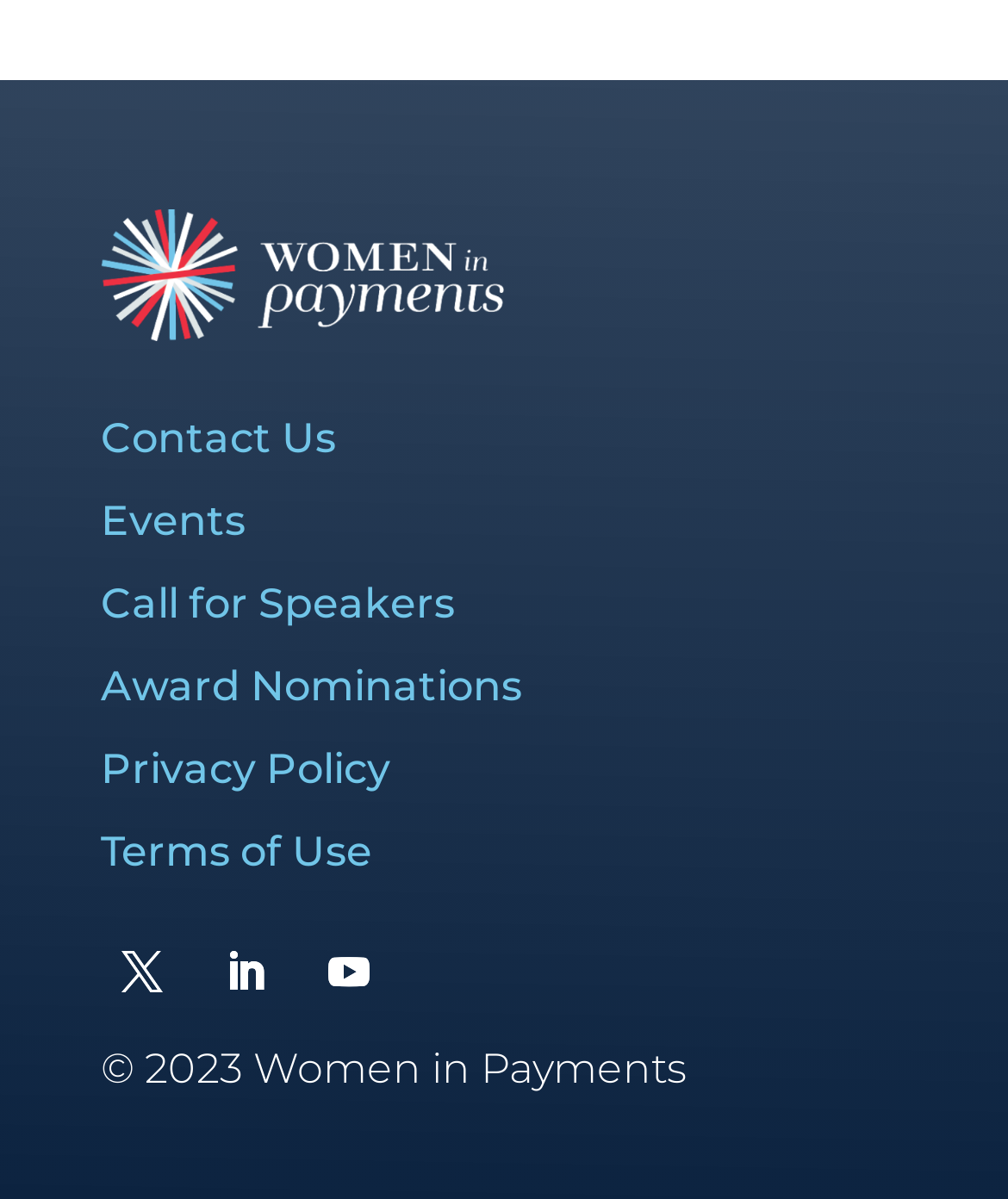What is the last link in the navigation menu?
Please elaborate on the answer to the question with detailed information.

The navigation menu is located at the top of the webpage, and the last link in the menu is 'Terms of Use'.